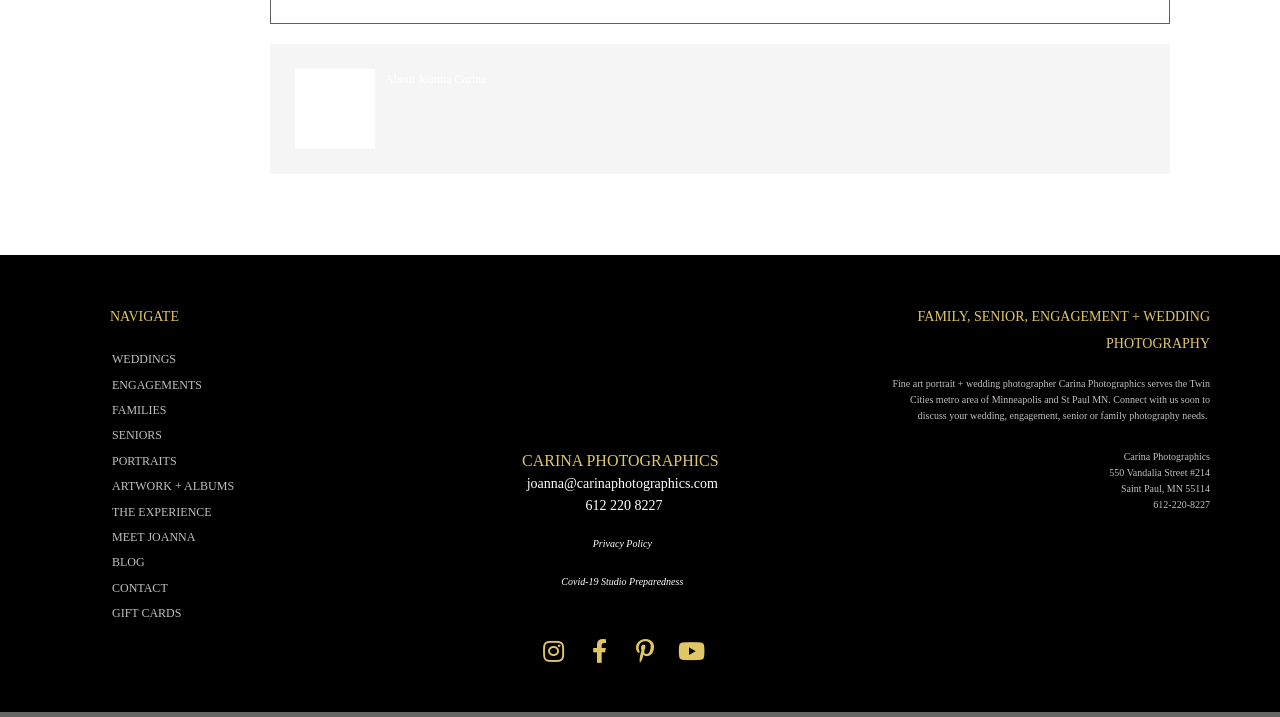Identify and provide the bounding box for the element described by: "ARTWORK + ALBUMS".

[0.086, 0.661, 0.303, 0.695]